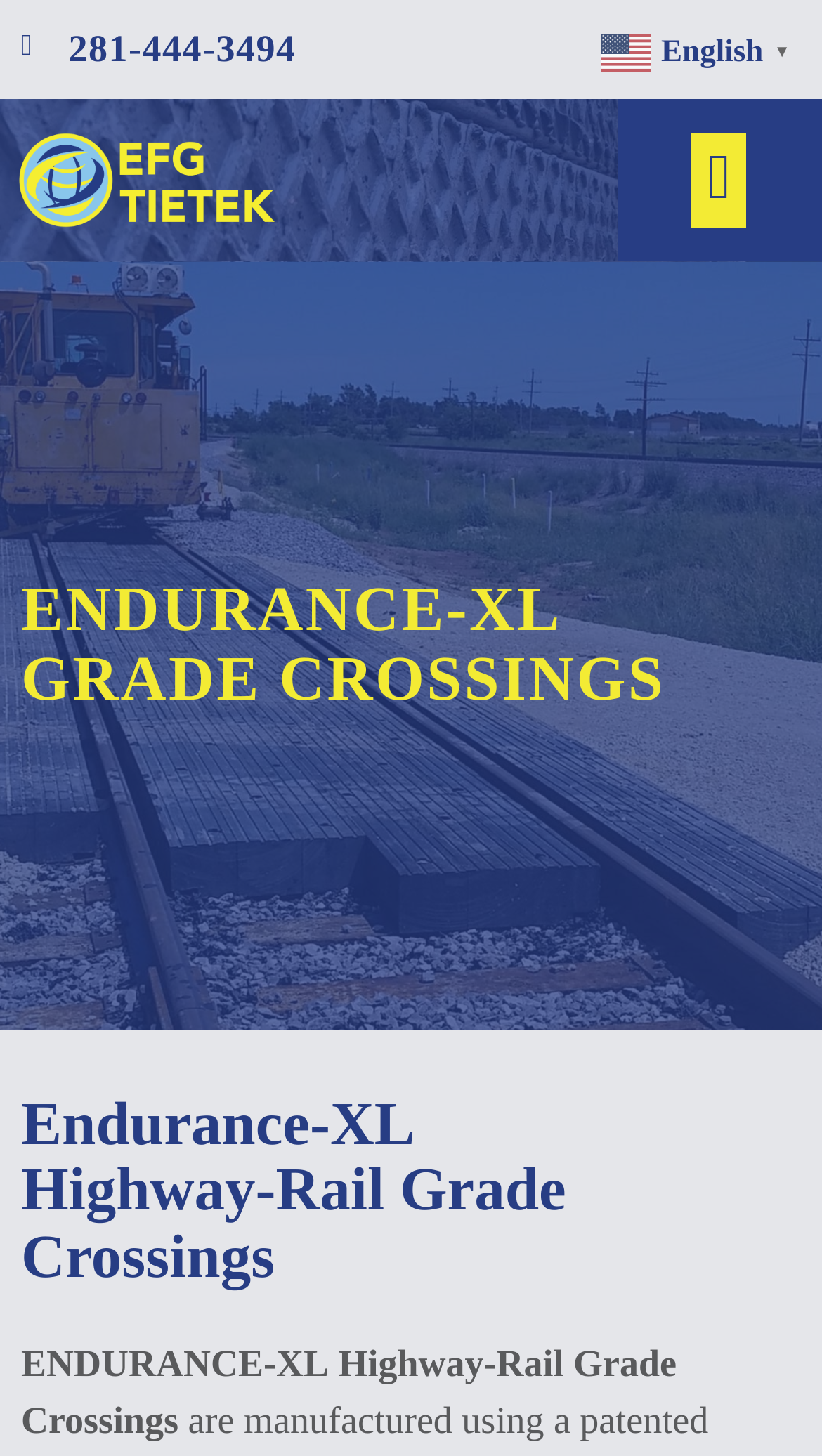Please respond to the question using a single word or phrase:
How many headings are on the webpage?

2